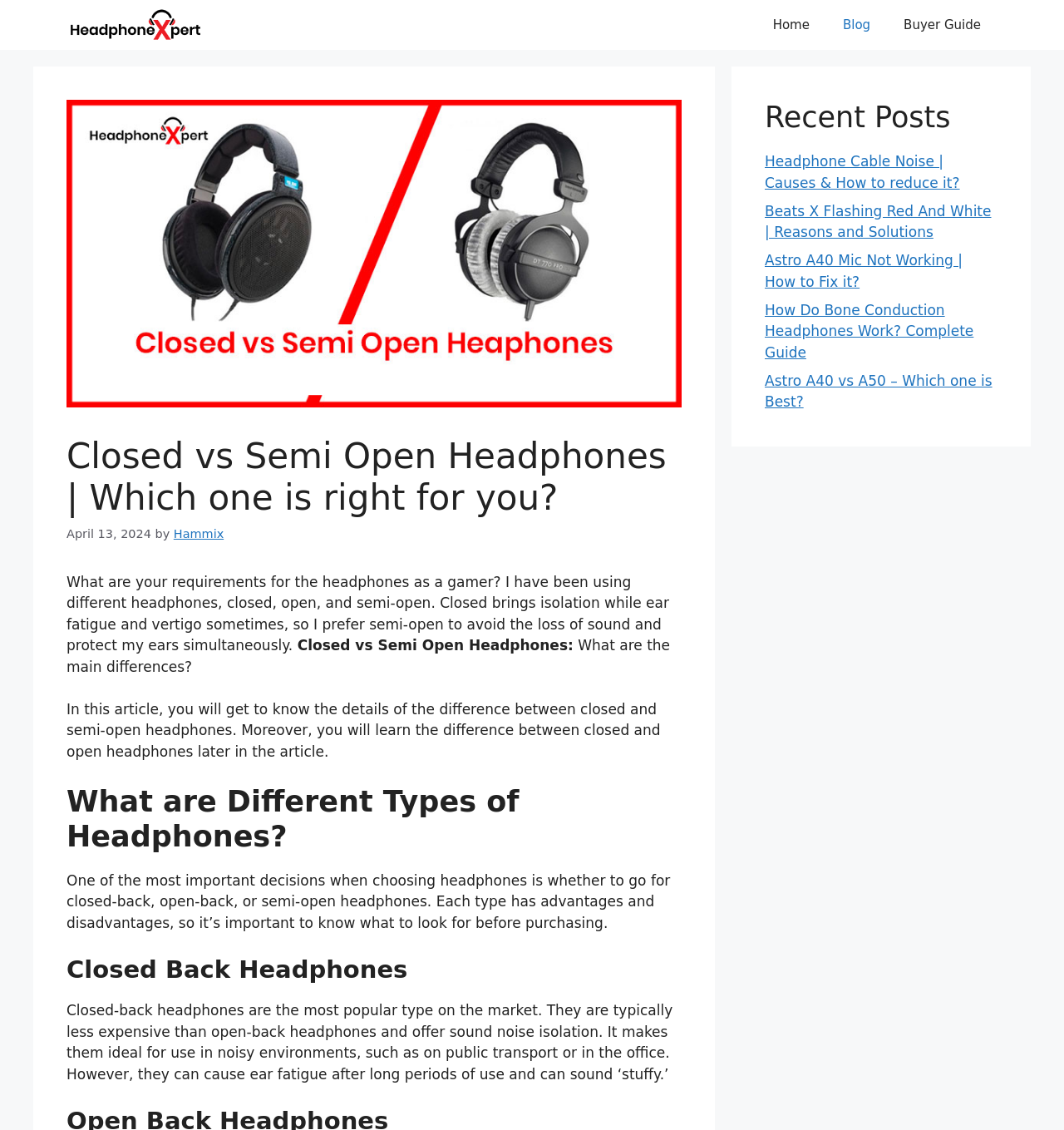Identify the bounding box coordinates for the element you need to click to achieve the following task: "View Hotels in Heraklion". The coordinates must be four float values ranging from 0 to 1, formatted as [left, top, right, bottom].

None